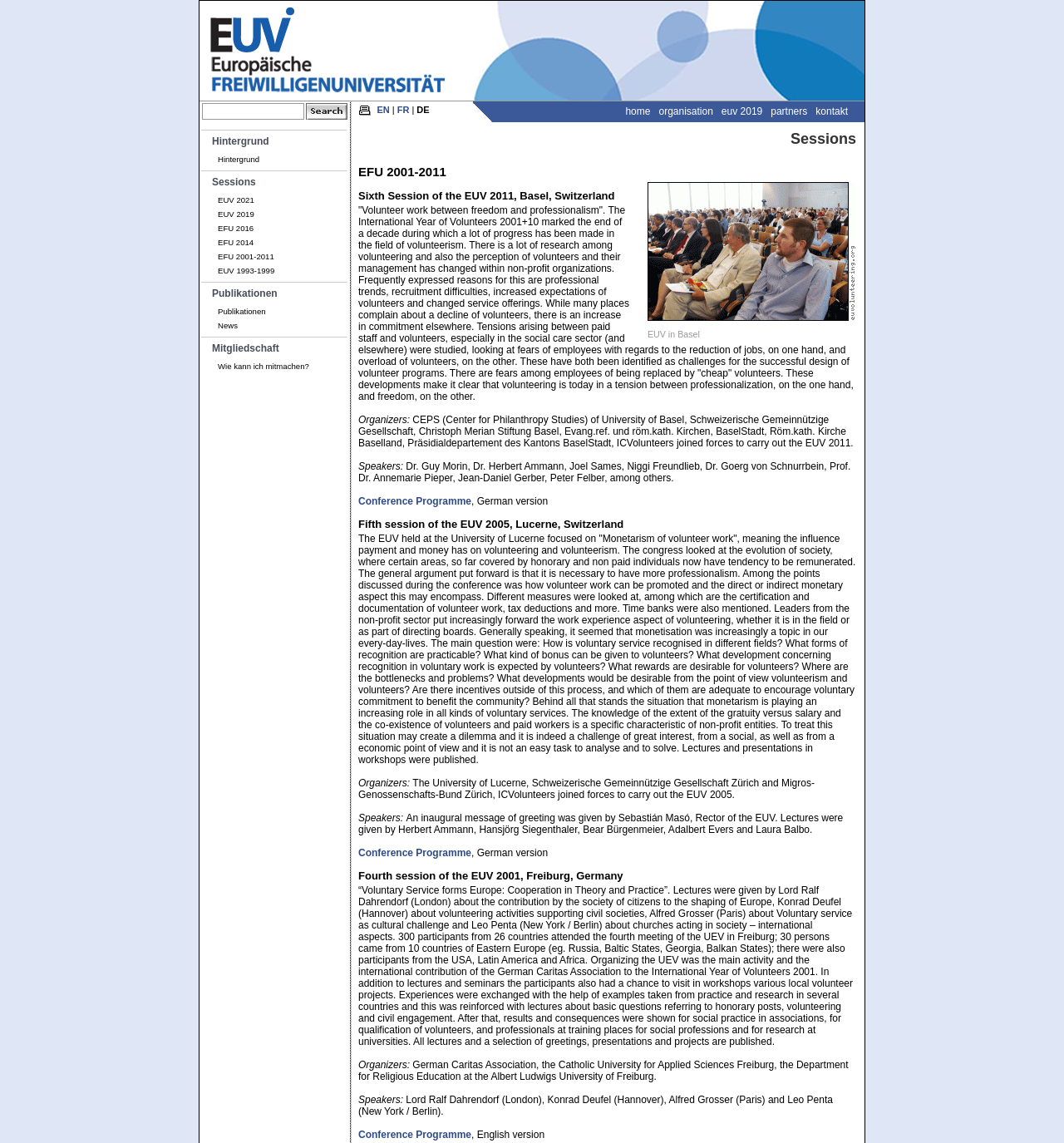Give a one-word or phrase response to the following question: What is the language of the conference programme?

German and English